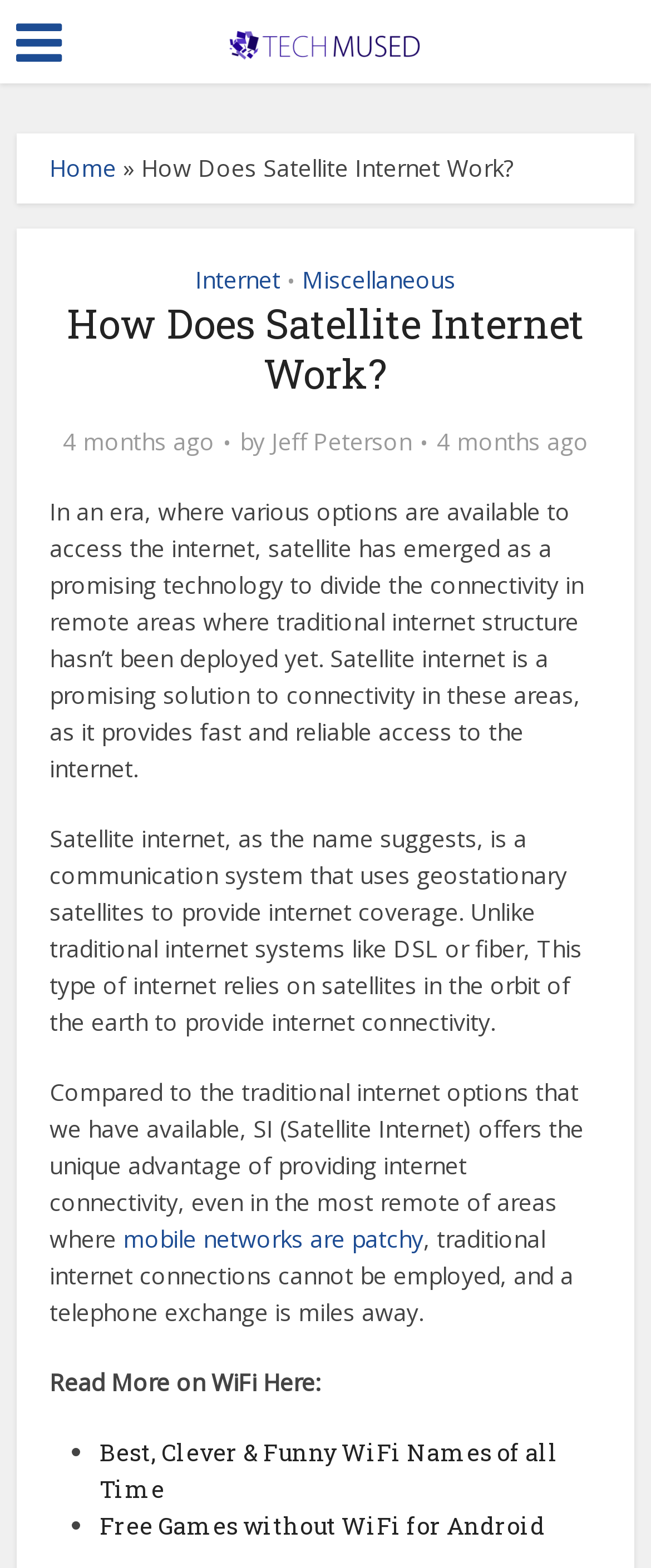Based on the image, provide a detailed and complete answer to the question: 
Who is the author of the article?

The author of the article is mentioned below the heading, where it is written 'by Jeff Peterson' along with the timestamp '4 months ago'.